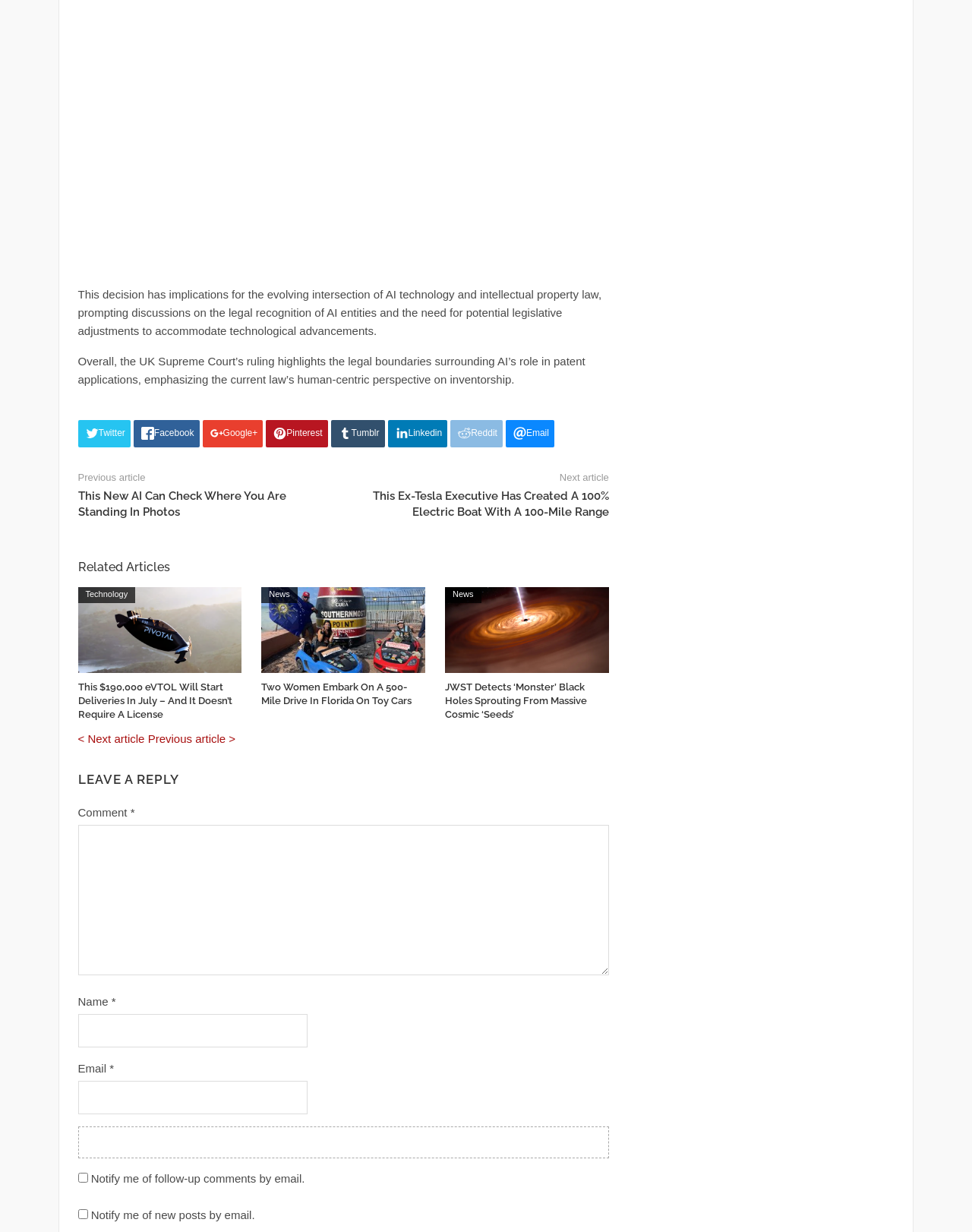Respond to the question below with a single word or phrase:
What is required to submit a comment?

Name, email, and comment